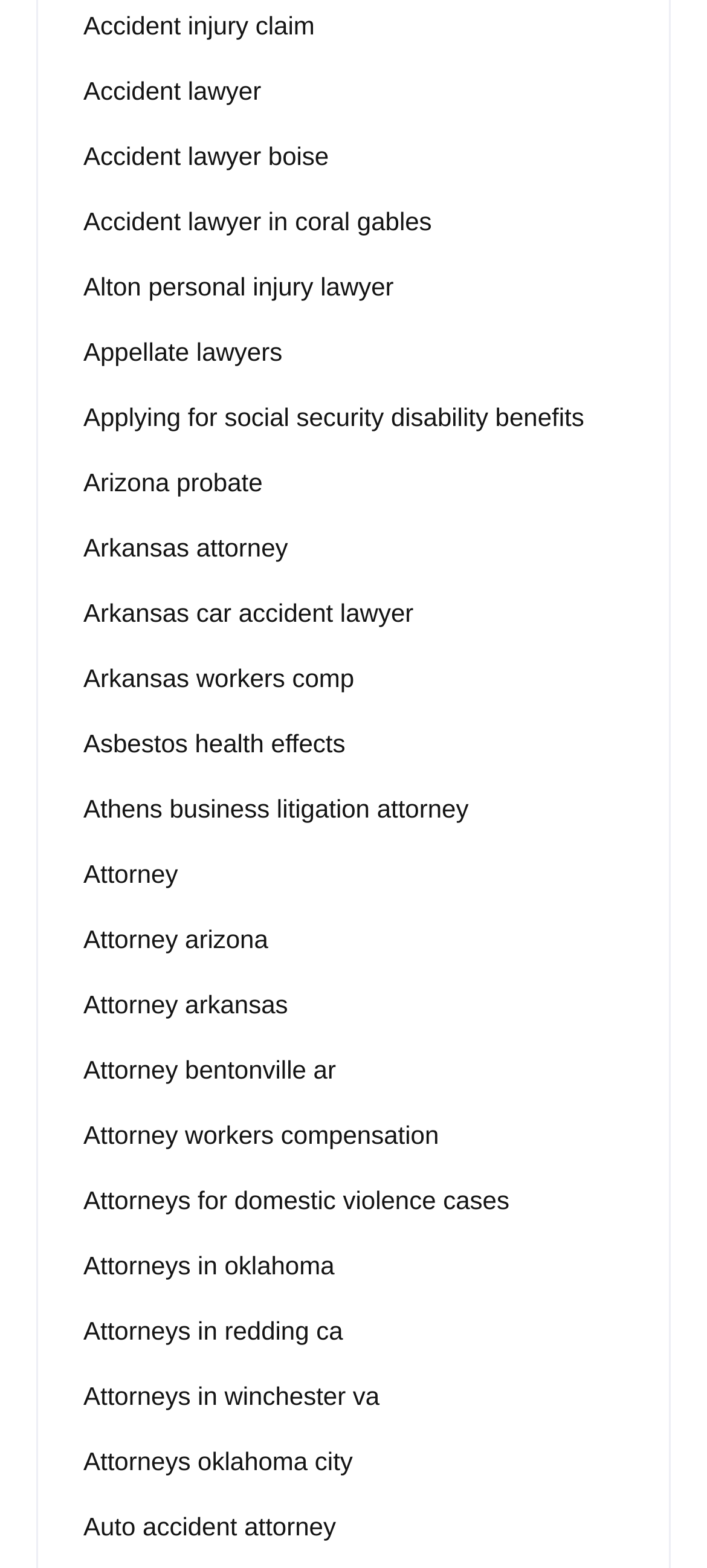Find the bounding box of the element with the following description: "Accident injury claim". The coordinates must be four float numbers between 0 and 1, formatted as [left, top, right, bottom].

[0.118, 0.004, 0.445, 0.027]